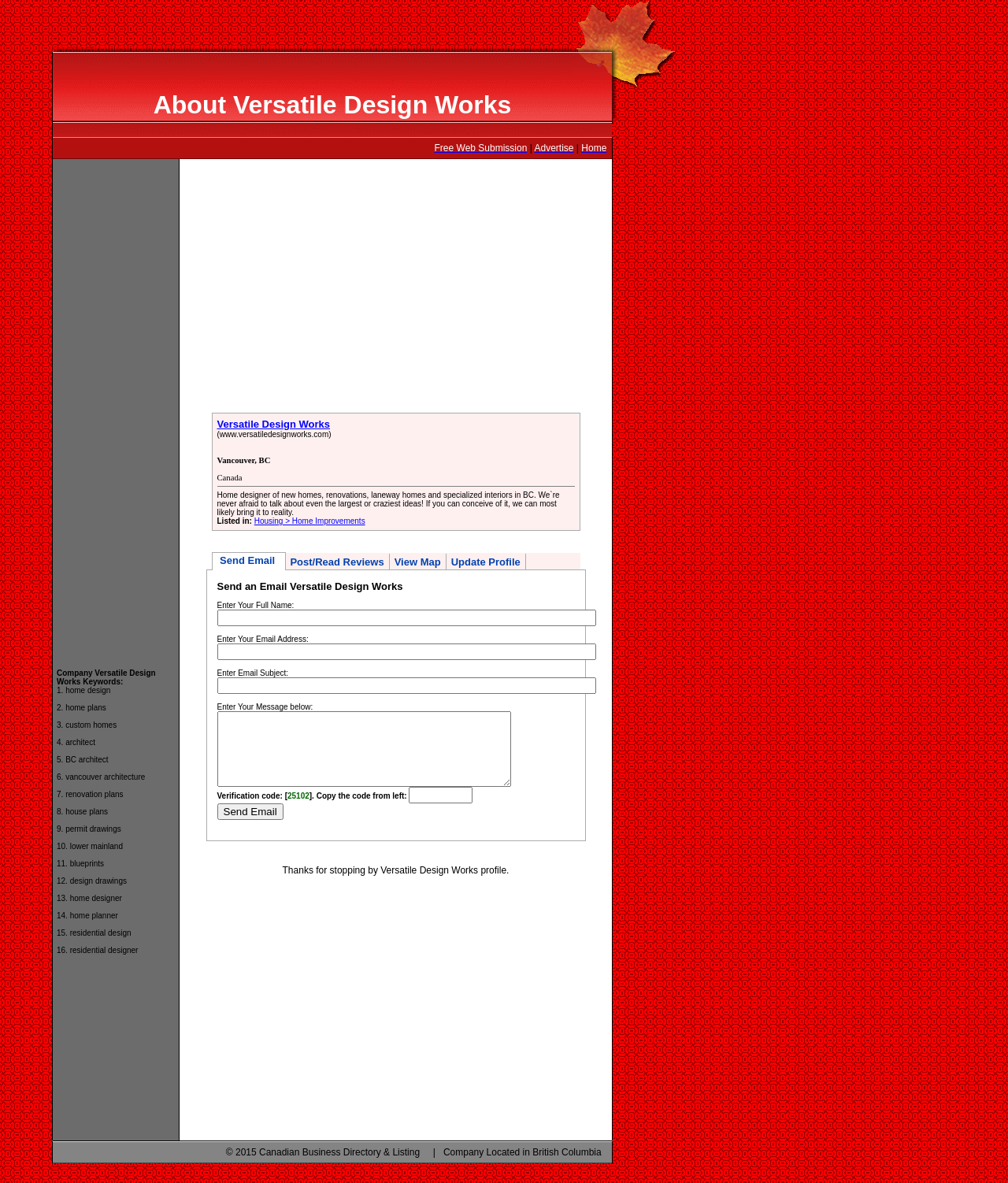Please determine the bounding box coordinates of the element to click on in order to accomplish the following task: "Click on the 'Send Email' button". Ensure the coordinates are four float numbers ranging from 0 to 1, i.e., [left, top, right, bottom].

[0.178, 0.153, 0.607, 0.339]